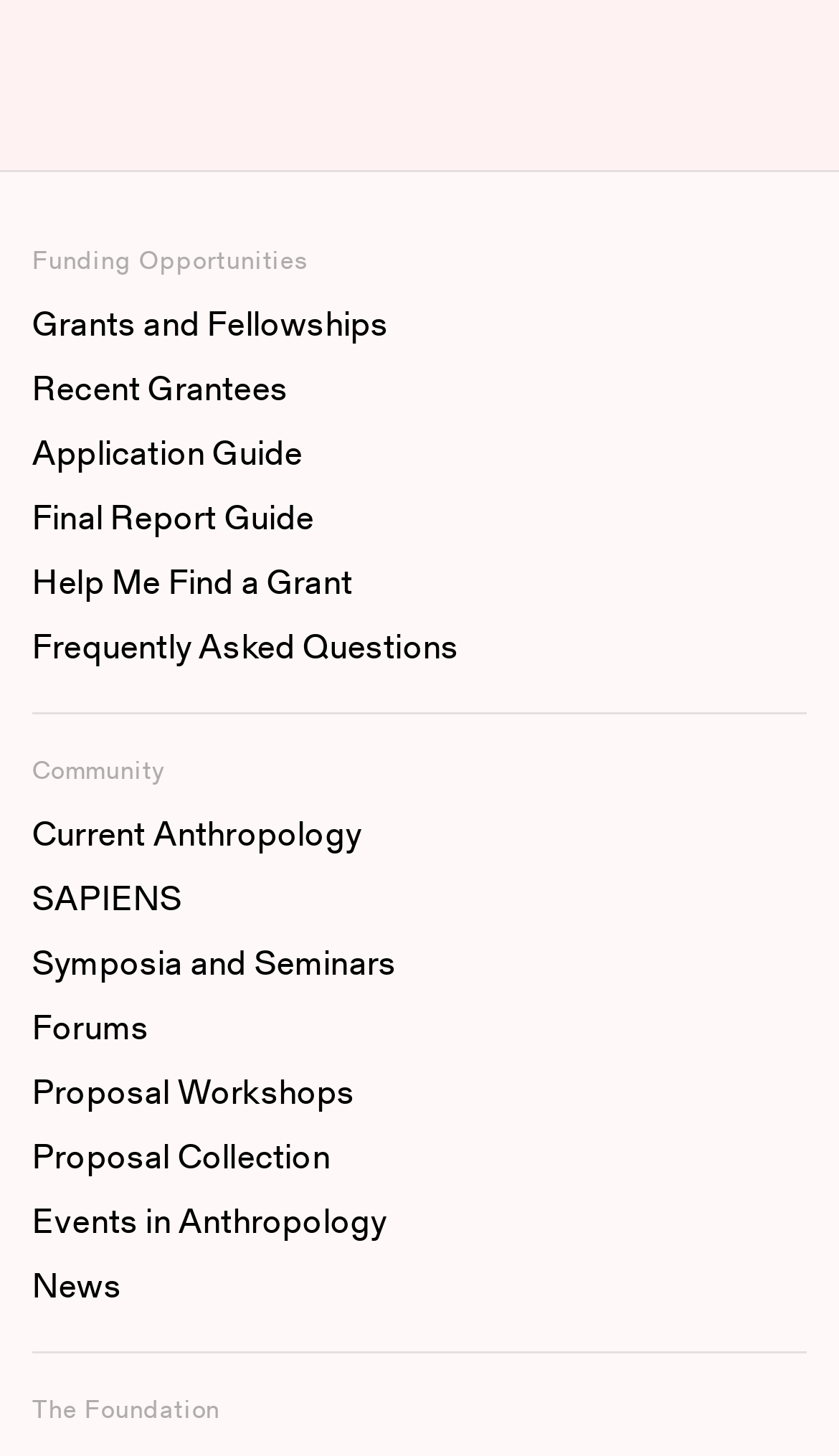How many sections are in the footer menu?
Refer to the image and provide a detailed answer to the question.

I observed the footer menu and found that it has two sections: 'Footer menu Funding Opportunities' and 'Footer menu Community'.